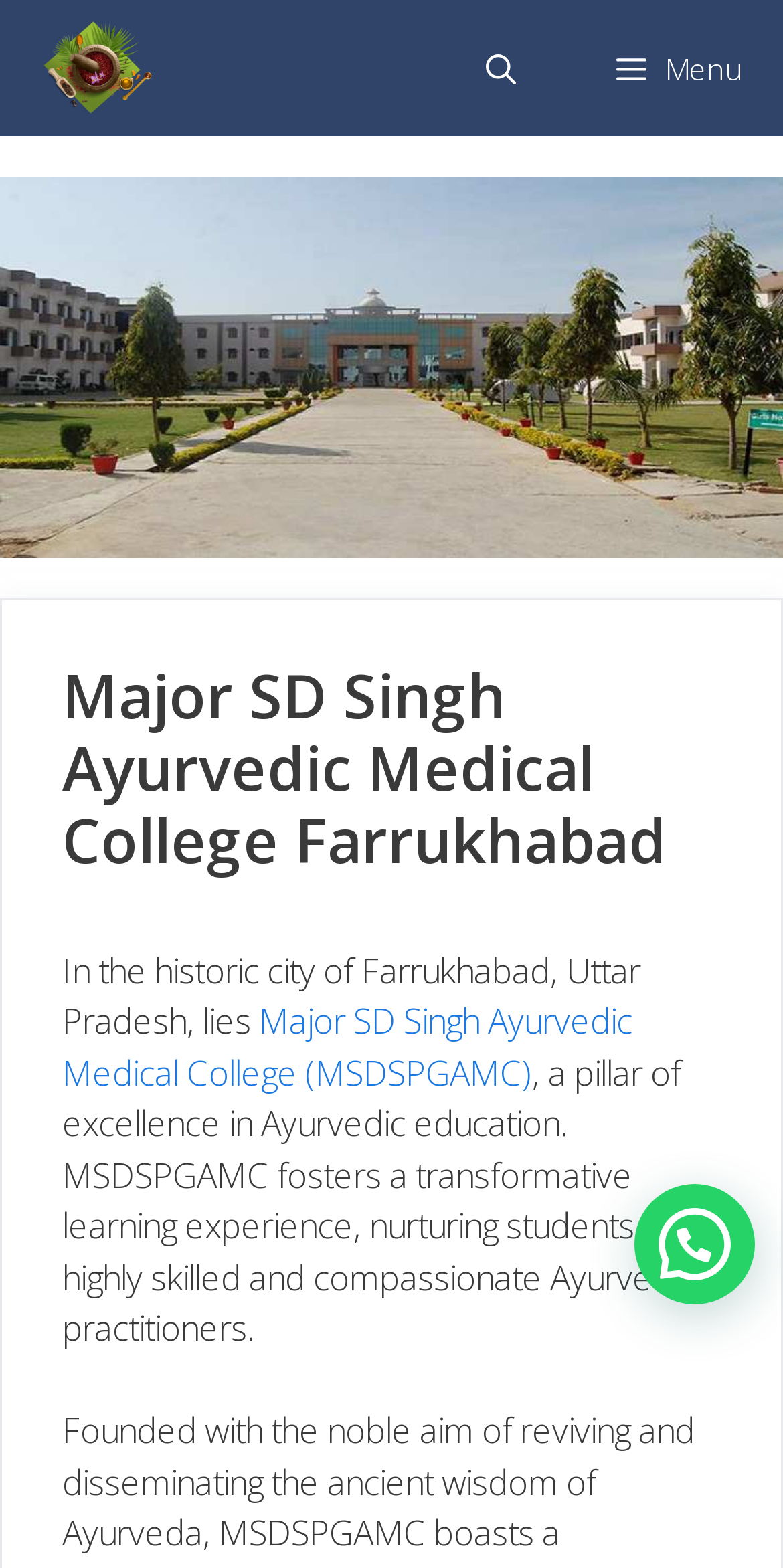Give a comprehensive overview of the webpage, including key elements.

The webpage is about Major SD Singh Ayurvedic Medical College, located in the historic city of Farrukhabad, Uttar Pradesh. At the top of the page, there is a primary navigation menu with three elements: a link to "BAMS Admissions" accompanied by an image, a link to "Open Search Bar", and a button to expand the menu. 

Below the navigation menu, there is a header section that spans almost the entire width of the page. Within this section, there is a heading that displays the name of the college, followed by a paragraph of text that describes the college as a pillar of excellence in Ayurvedic education. The paragraph also mentions that the college fosters a transformative learning experience, nurturing students into highly skilled and compassionate Ayurvedic practitioners. 

There is also a link to "Major SD Singh Ayurvedic Medical College (MSDSPGAMC)" within the paragraph, which likely provides more information about the college. Overall, the webpage appears to be an introduction to the college, highlighting its location and its mission in Ayurvedic education.